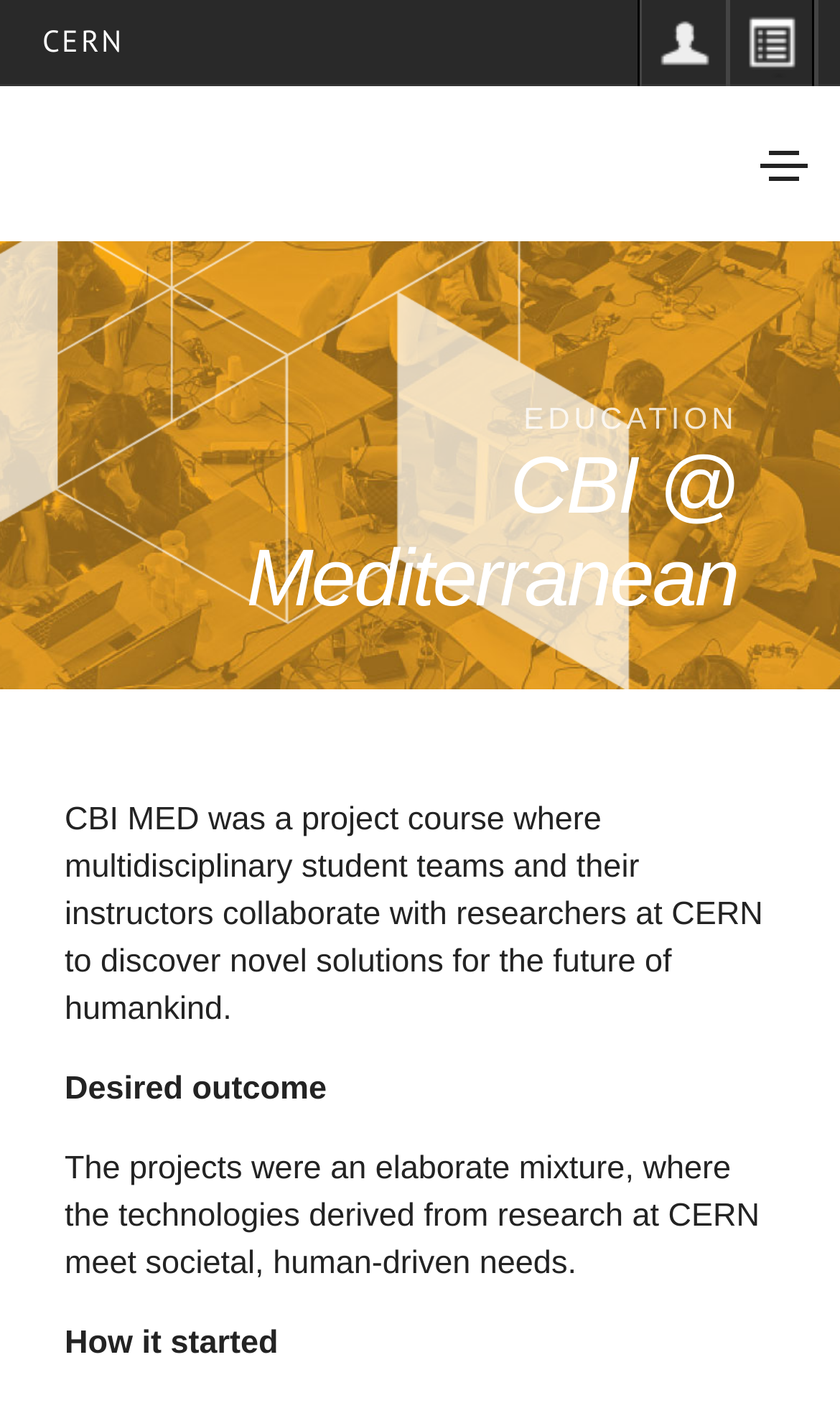What is the theme of the projects in CBI MED?
Could you answer the question with a detailed and thorough explanation?

The theme of the projects in CBI MED can be inferred from the text on the webpage, which states that the projects were an elaborate mixture of technologies derived from research at CERN meeting societal, human-driven needs.